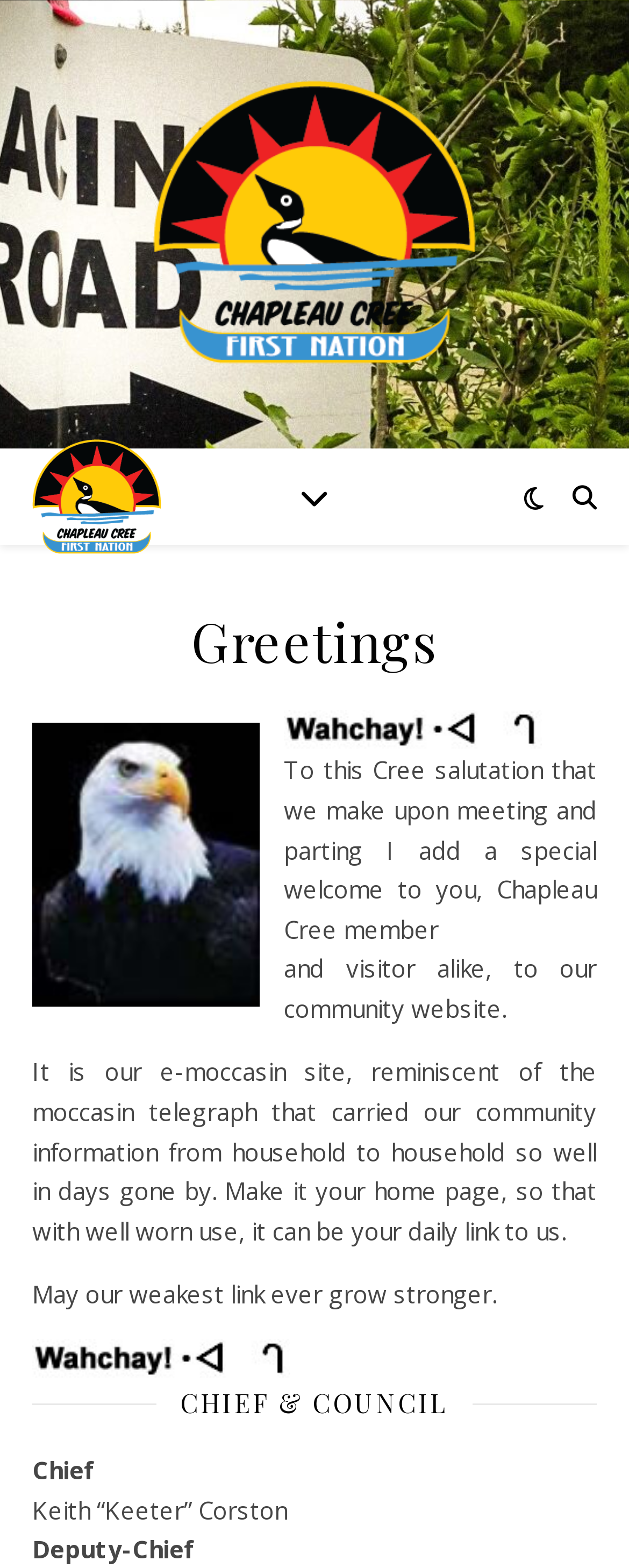Give a detailed account of the webpage.

The webpage is the official website of the Chapleau Cree First Nation. At the top, there is a logo of the Chapleau Cree First Nation, which is an image linked to the website's homepage. Below the logo, there is a header section with a heading that reads "Greetings". 

To the right of the header, there is an image of the Chapleau Cree First Nation Chief and Council greeting. Below this image, there is a paragraph of text that welcomes visitors to the website and explains the purpose of the site. The text is divided into three sections, with the first section describing the Cree salutation, the second section explaining the website's purpose, and the third section expressing a hope for the website to become a daily link to the community.

Below the welcome message, there is an image of a Cree greeting and parting, which is centered on the page. Further down, there is a heading that reads "CHIEF & COUNCIL", followed by the title "Chief" and the name "Keith “Keeter” Corston". Below this, there is a title "Deputy-Chief", but the name is not provided. At the very bottom of the page, there is another image of a Cree greeting and parting.